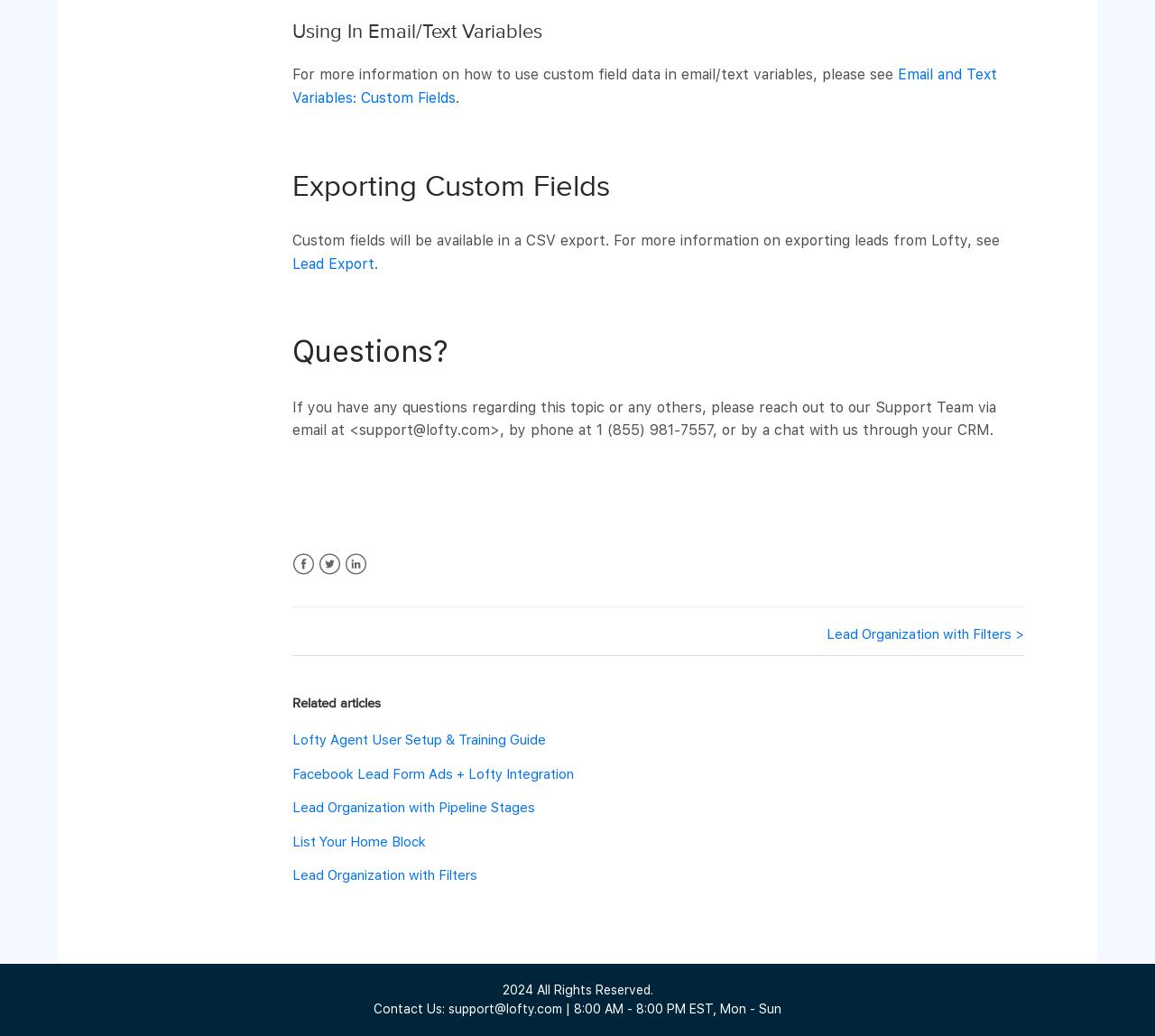How can you contact the Support Team?
Refer to the image and provide a concise answer in one word or phrase.

via email, phone, or chat